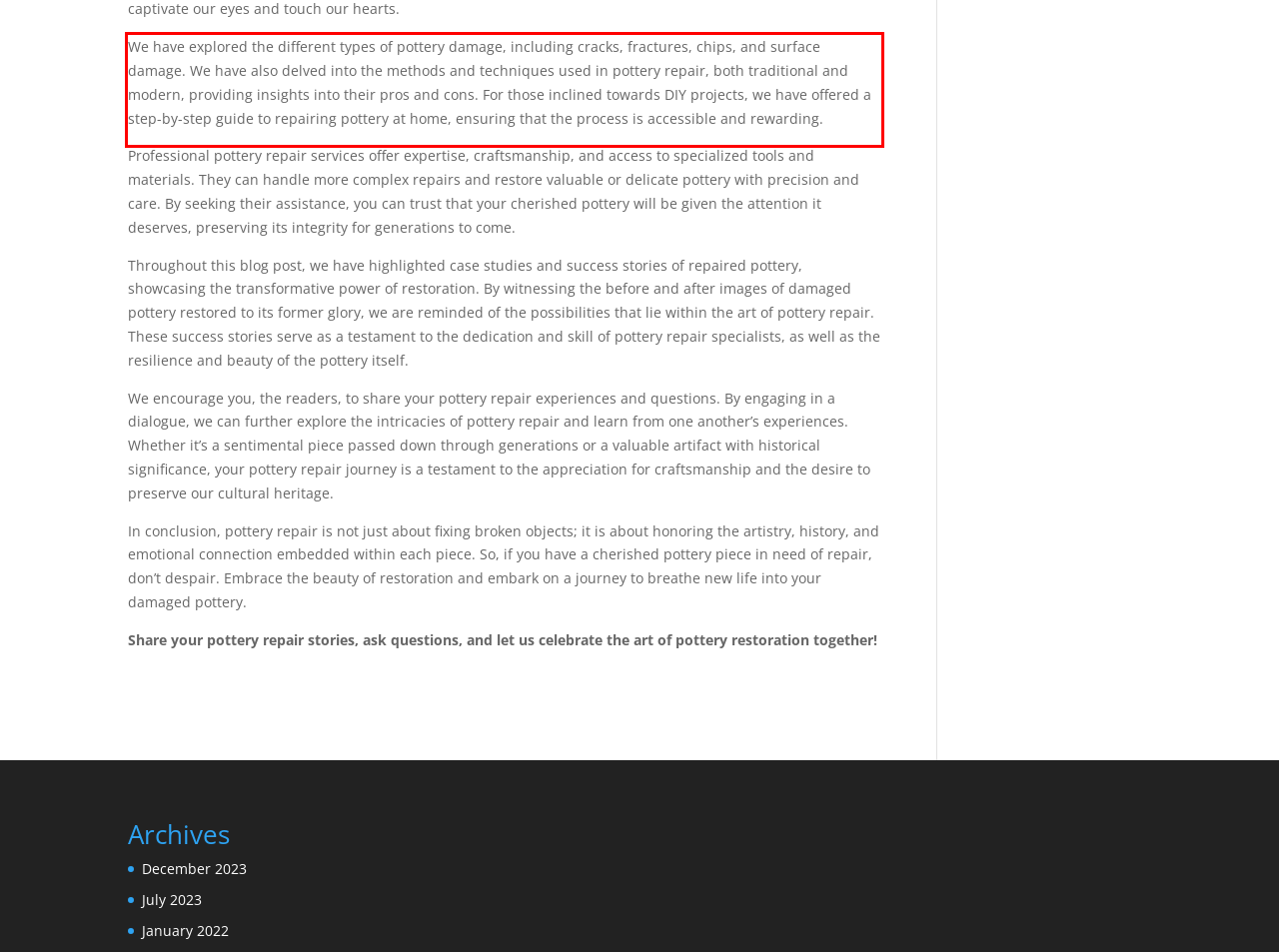Look at the screenshot of the webpage, locate the red rectangle bounding box, and generate the text content that it contains.

We have explored the different types of pottery damage, including cracks, fractures, chips, and surface damage. We have also delved into the methods and techniques used in pottery repair, both traditional and modern, providing insights into their pros and cons. For those inclined towards DIY projects, we have offered a step-by-step guide to repairing pottery at home, ensuring that the process is accessible and rewarding.